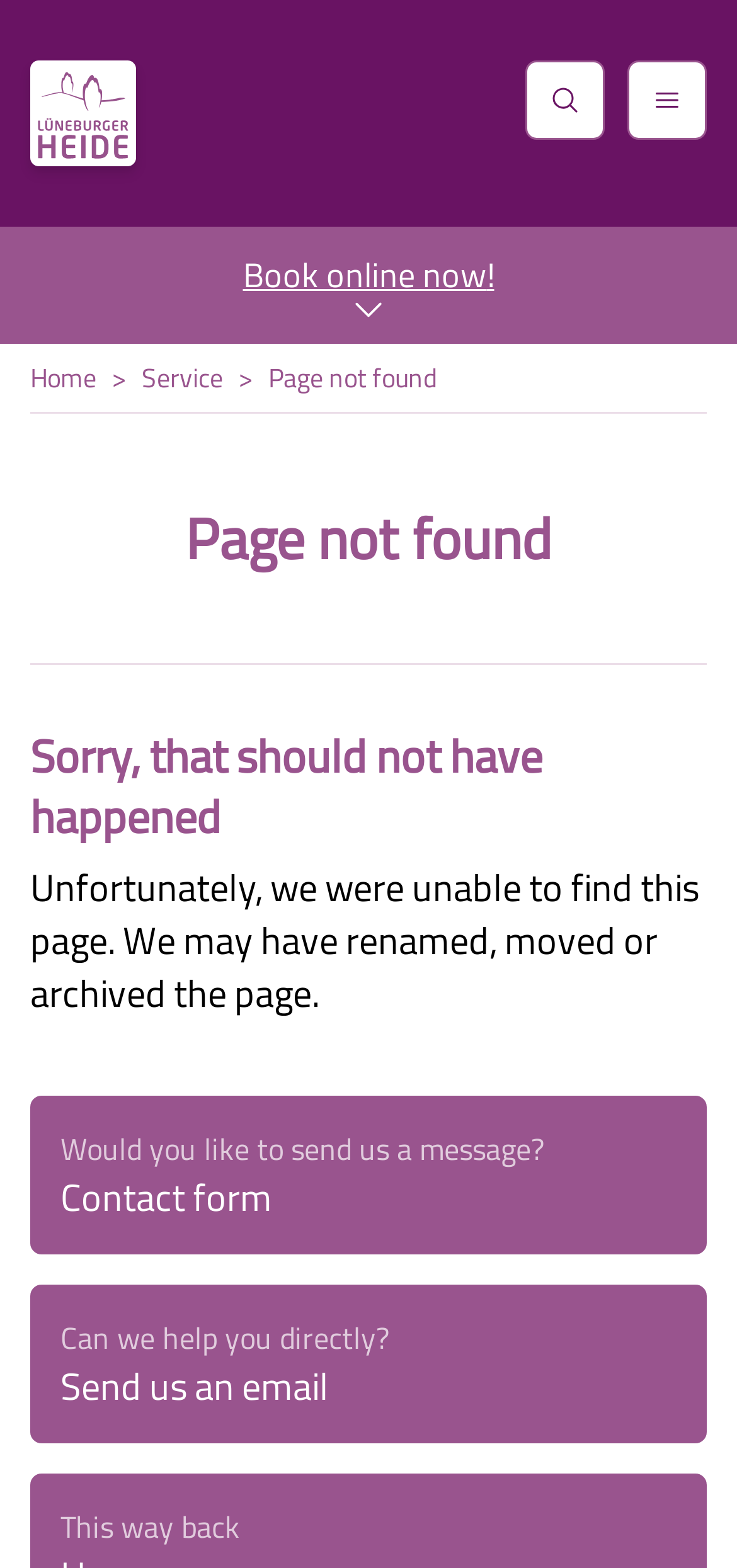What is the main purpose of this webpage?
Please respond to the question with a detailed and thorough explanation.

Based on the webpage structure and content, it appears to be a travel website focused on planning holidays in Lüneburg Heath, Northern Germany. The presence of search functionality, accommodation options, and activity links suggests that users can plan and book their trips using this webpage.